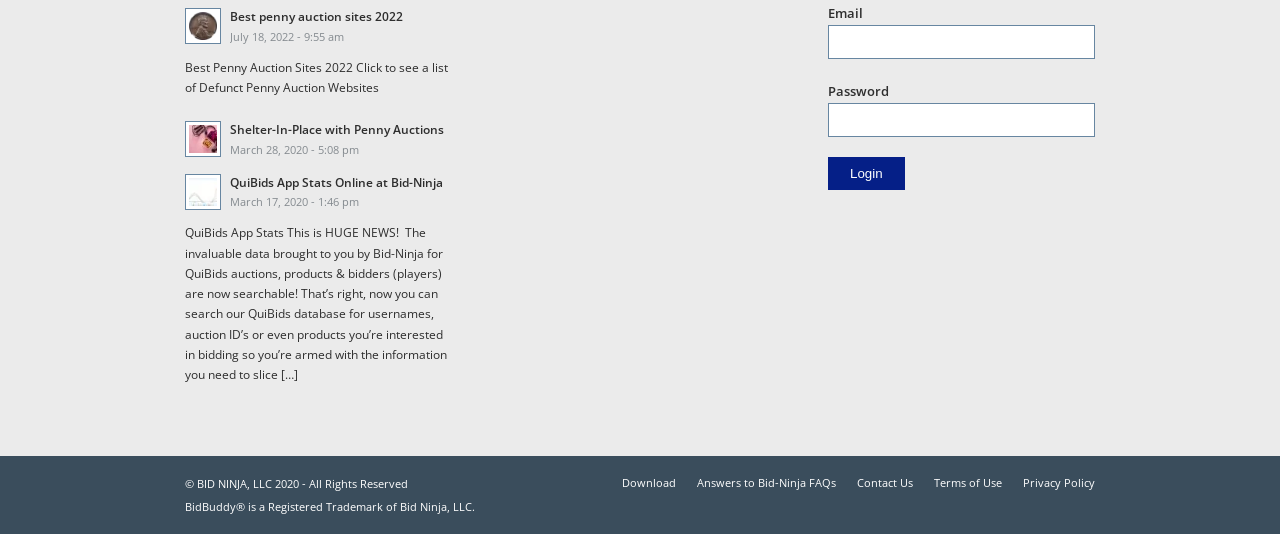What is the date of the latest article?
Based on the screenshot, respond with a single word or phrase.

July 18, 2022